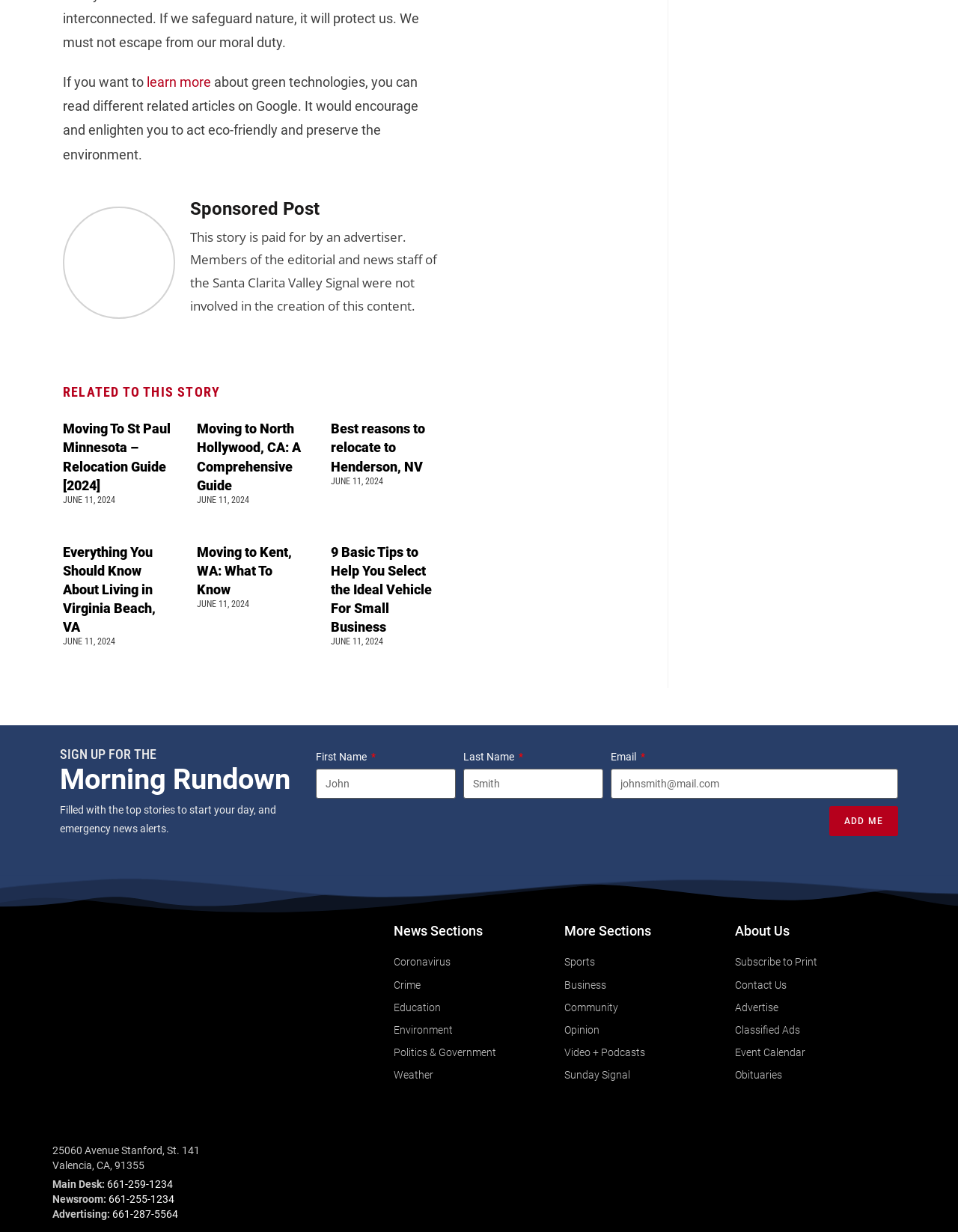What type of content is available in the 'News Sections' section?
Refer to the image and provide a thorough answer to the question.

The 'News Sections' section is located at the bottom of the webpage and contains links to various news categories such as Coronavirus, Crime, Education, Environment, Politics & Government, and Weather. This section allows users to navigate to specific news topics.